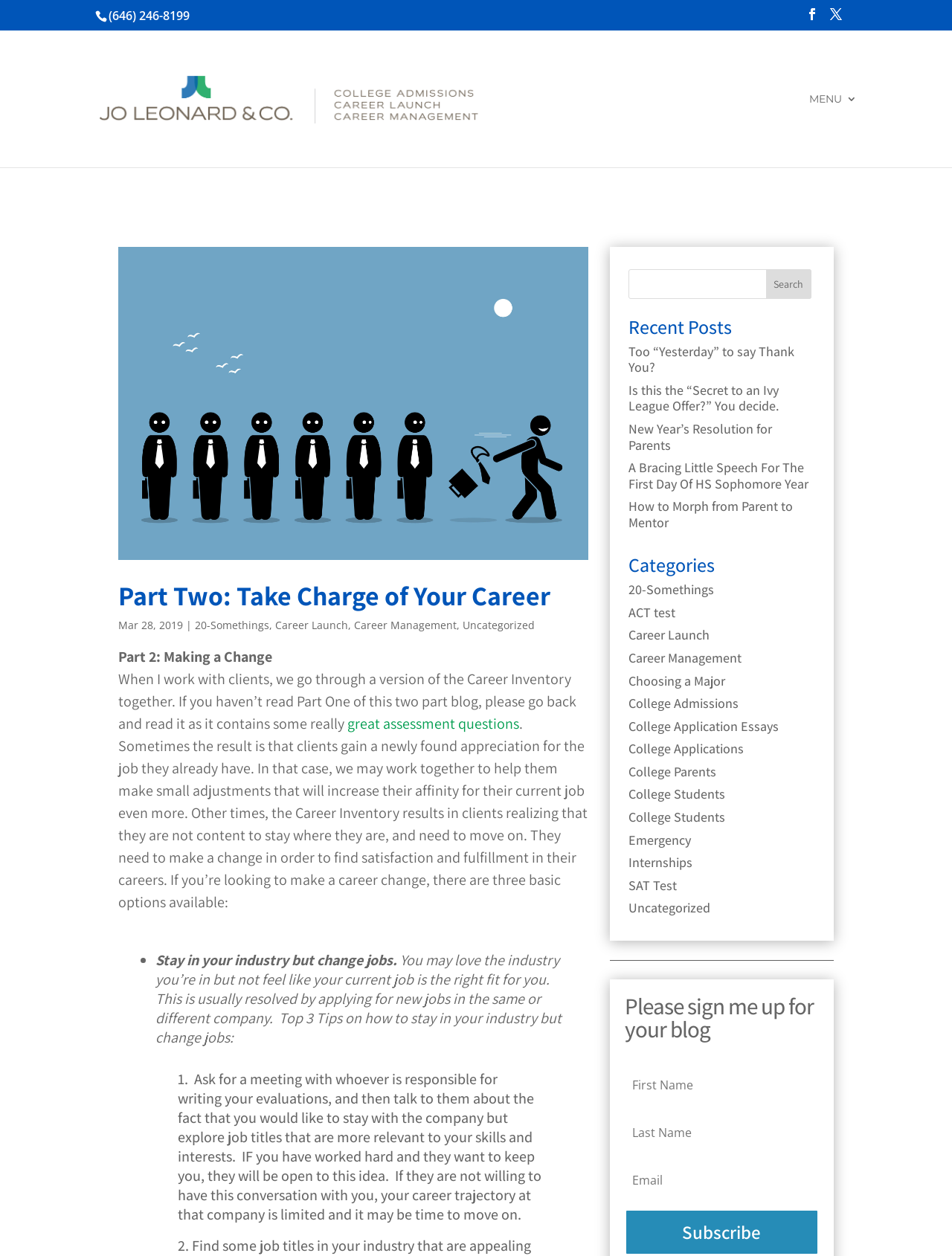Answer the following query concisely with a single word or phrase:
What is the purpose of the Career Inventory?

To help clients gain appreciation for their job or realize they need to make a change